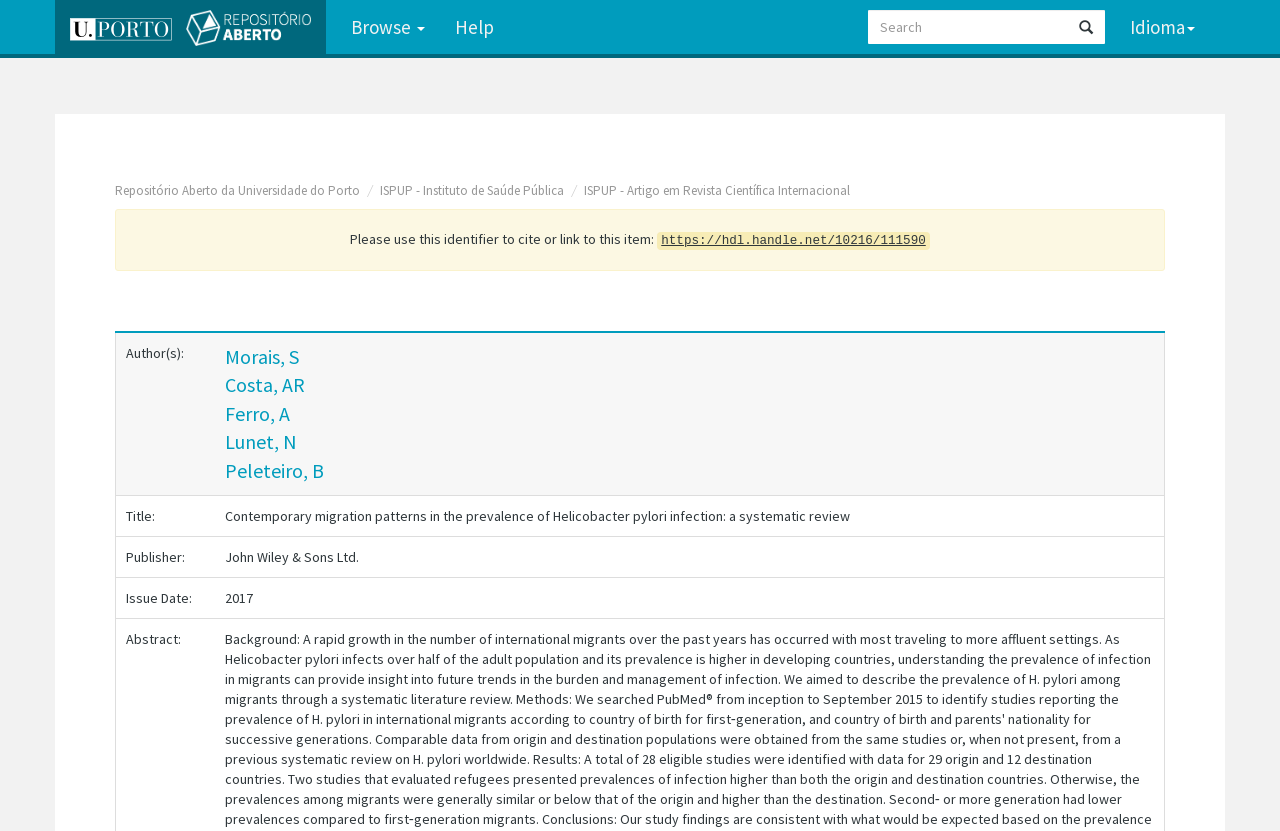What is the title of the article?
Provide a detailed and well-explained answer to the question.

The title of the article is 'Contemporary migration patterns in the prevalence of Helicobacter pylori infection: a systematic review', which is displayed in a grid cell with a bounding box of [0.168, 0.597, 0.91, 0.646].